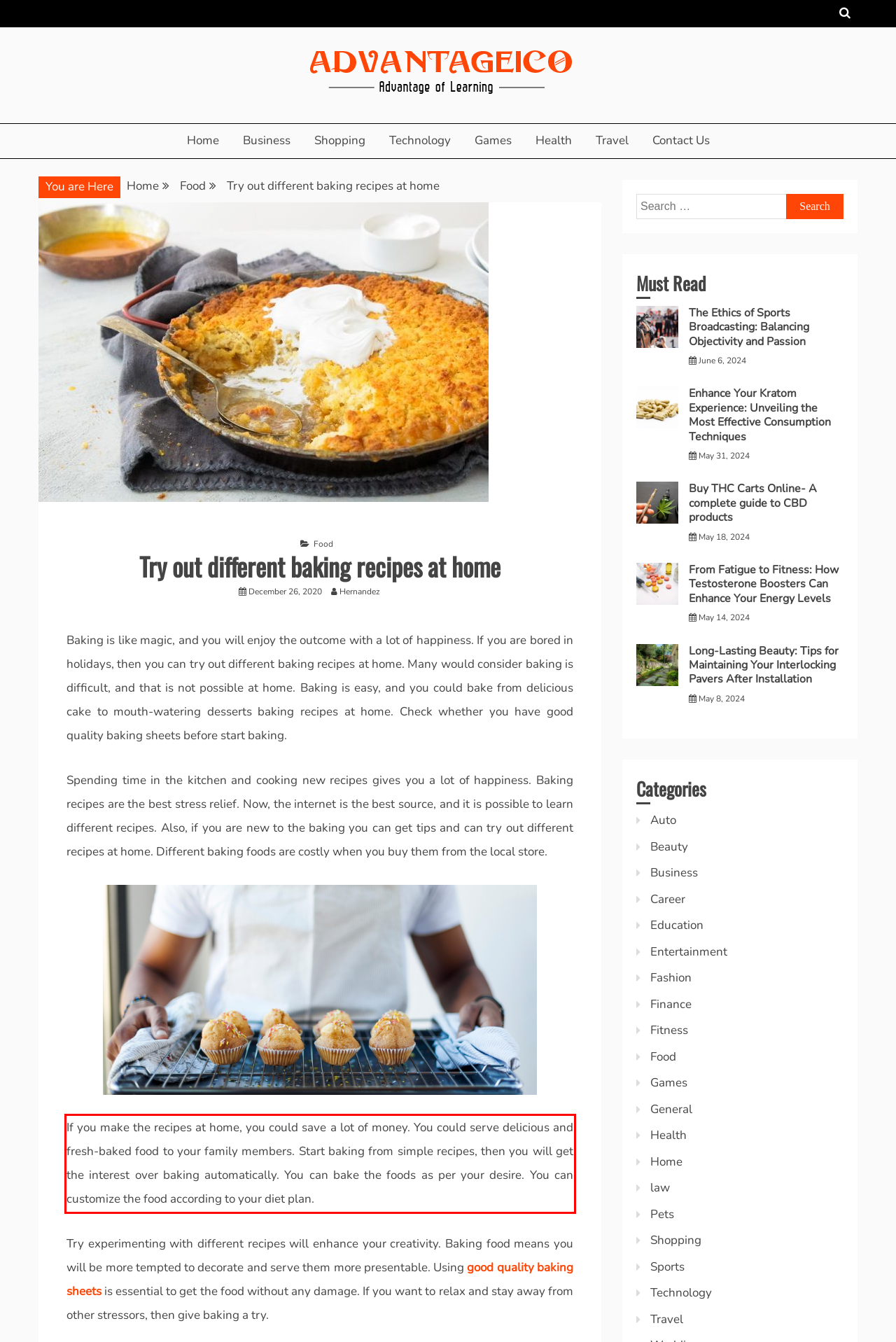Extract and provide the text found inside the red rectangle in the screenshot of the webpage.

If you make the recipes at home, you could save a lot of money. You could serve delicious and fresh-baked food to your family members. Start baking from simple recipes, then you will get the interest over baking automatically. You can bake the foods as per your desire. You can customize the food according to your diet plan.